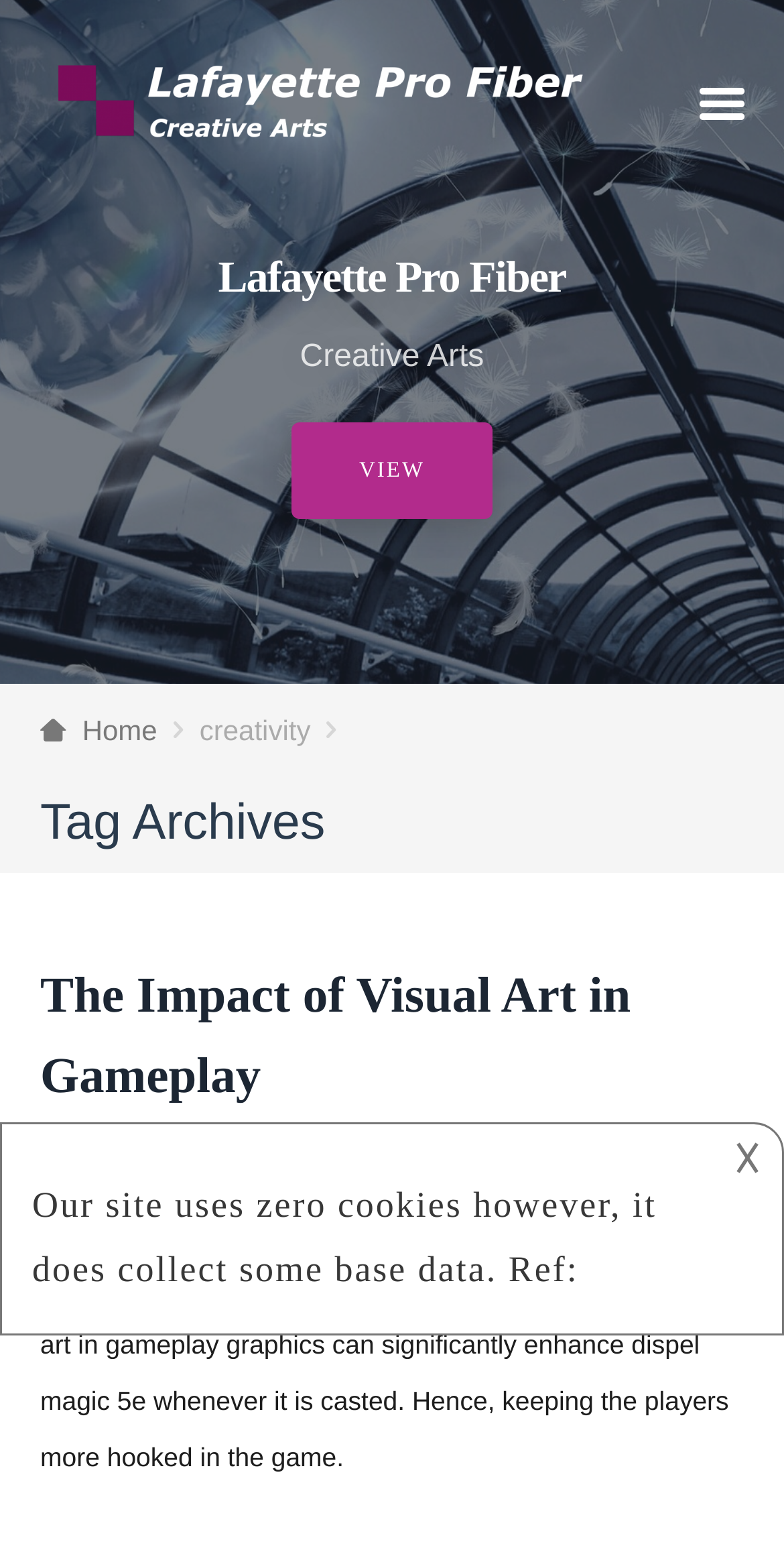Provide the bounding box coordinates of the HTML element described by the text: "alt="Lafayette Pro Fiber"". The coordinates should be in the format [left, top, right, bottom] with values between 0 and 1.

[0.051, 0.022, 0.79, 0.113]